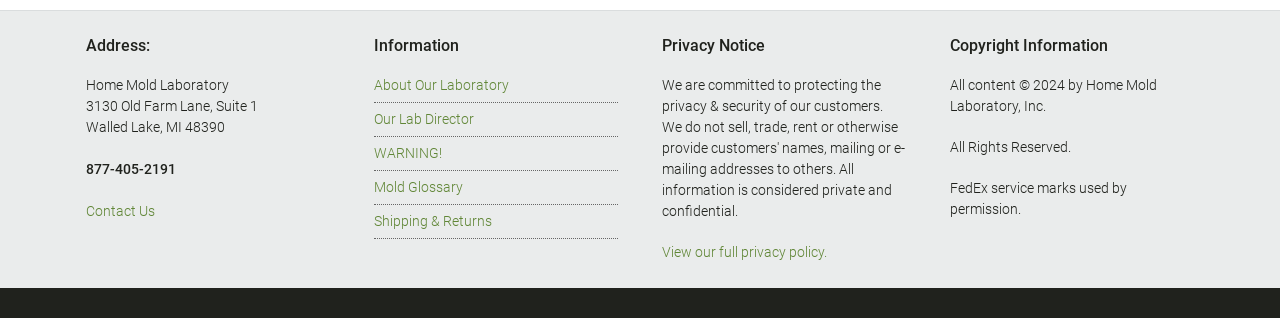Find the bounding box coordinates for the element that must be clicked to complete the instruction: "View contact information". The coordinates should be four float numbers between 0 and 1, indicated as [left, top, right, bottom].

[0.067, 0.114, 0.258, 0.174]